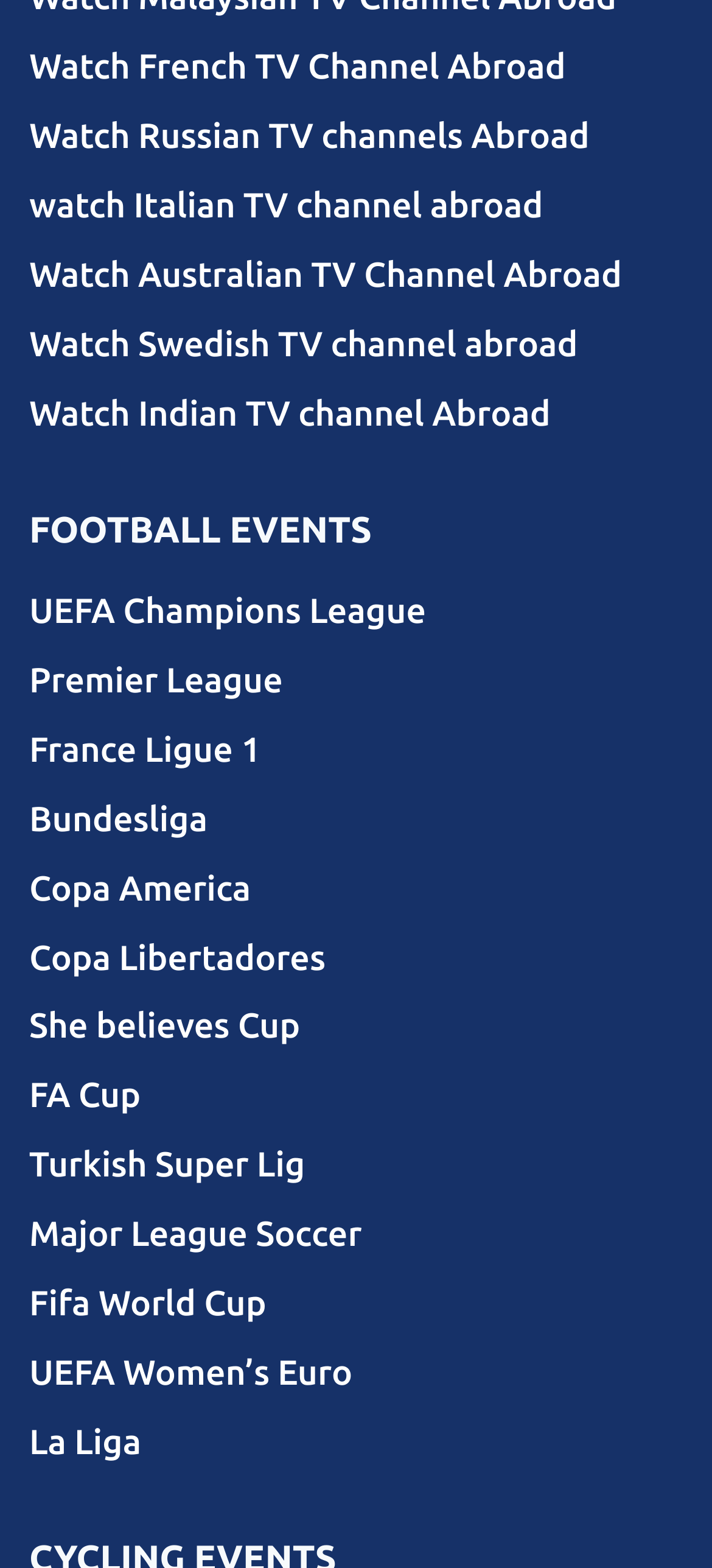Provide the bounding box coordinates for the UI element that is described by this text: "Public Safety". The coordinates should be in the form of four float numbers between 0 and 1: [left, top, right, bottom].

None